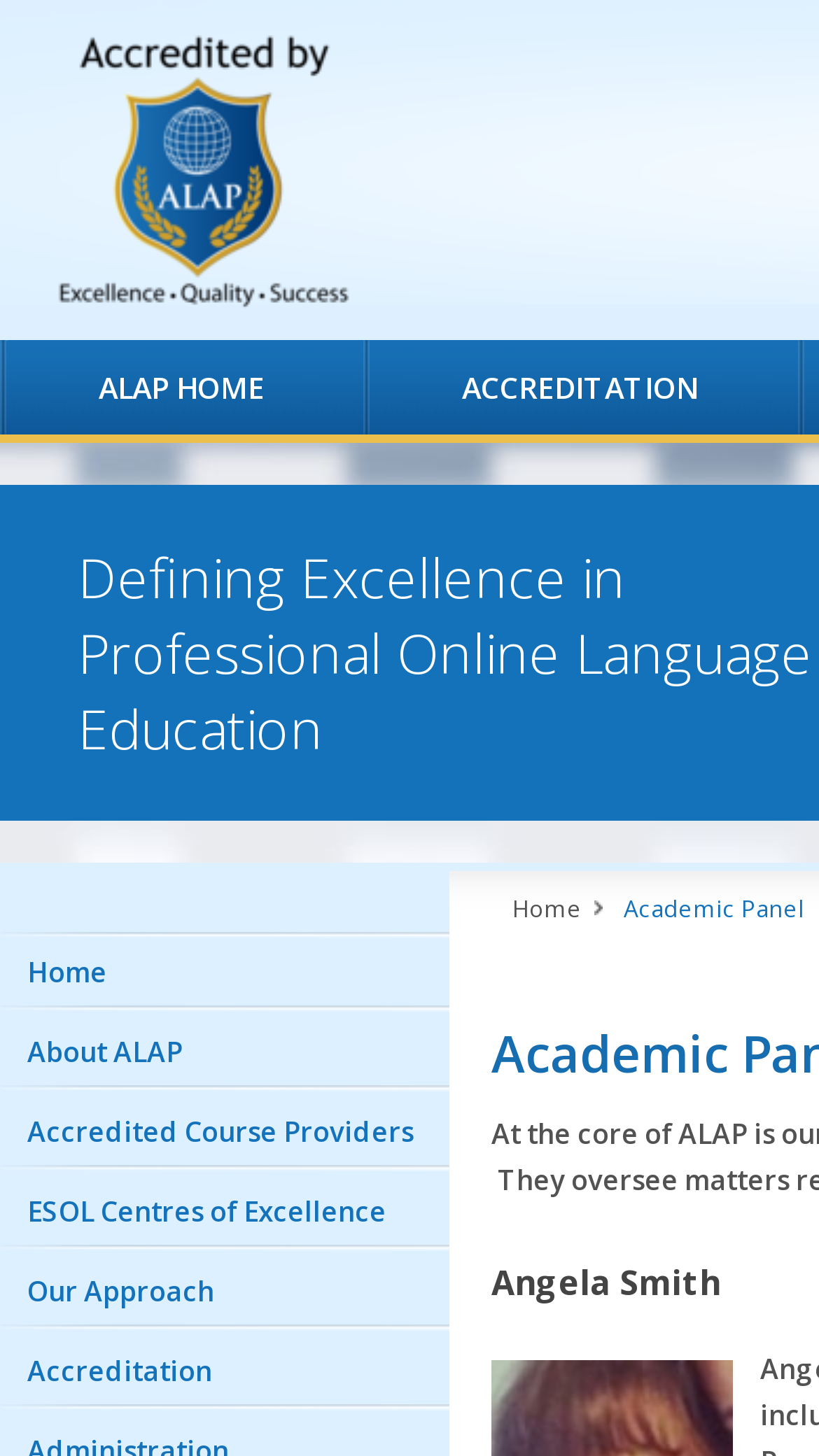Pinpoint the bounding box coordinates of the clickable element needed to complete the instruction: "go to ALAP home". The coordinates should be provided as four float numbers between 0 and 1: [left, top, right, bottom].

[0.0, 0.234, 0.444, 0.298]